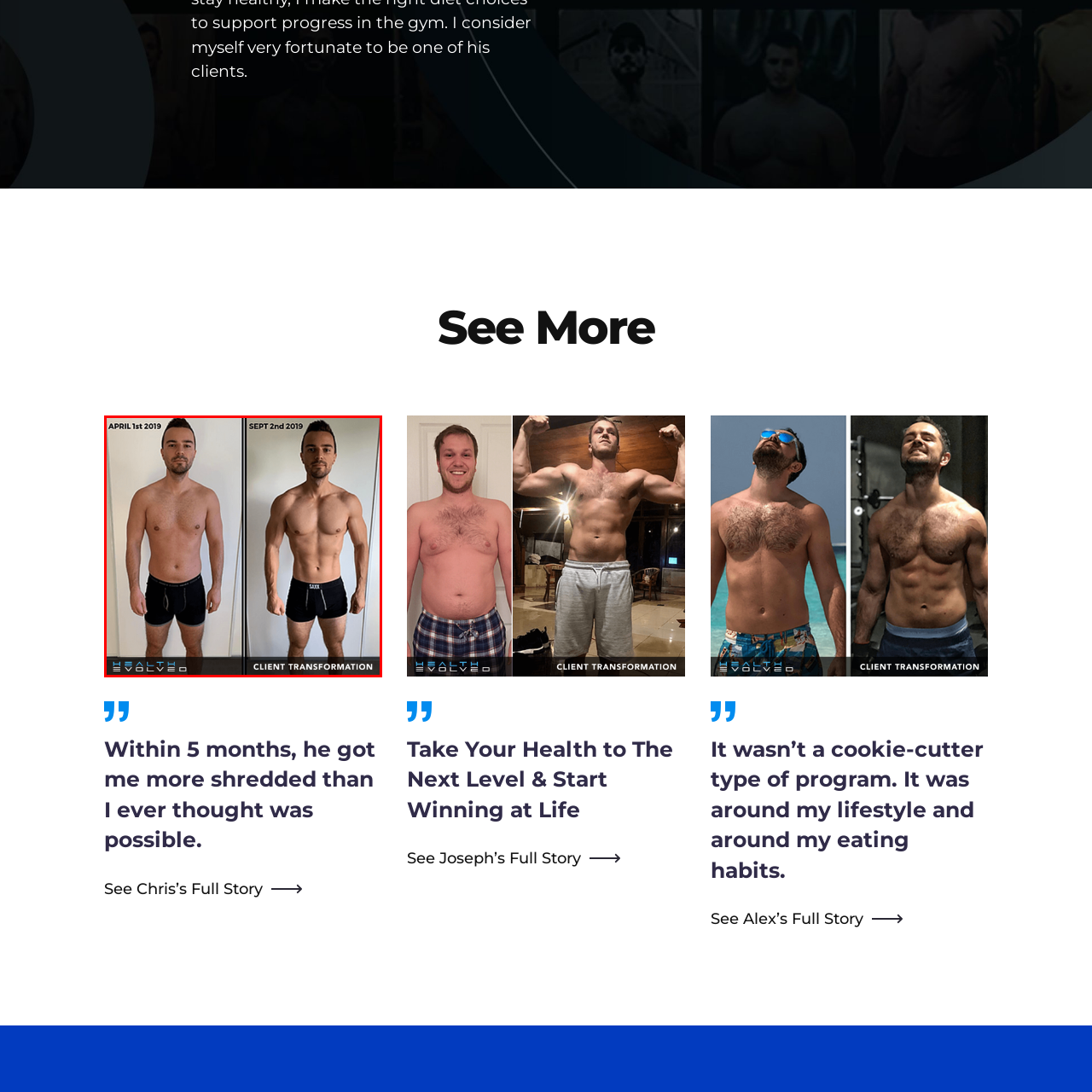Offer a complete and descriptive caption for the image marked by the red box.

The image showcases a remarkable client transformation, illustrating the effective progress achieved over a span of five months. On the left, the individual is shown on April 1st, 2019, presenting a softer physique and a more rounded appearance. In contrast, the right side of the image displays a significant improvement by September 2nd, 2019, where the same person has developed a leaner and more toned physique. The client stands confidently in both photos, demonstrating the dedication and commitment to their fitness journey, with visible muscle definition and enhanced overall fitness. This transformation is part of a program that emphasizes personalized training and lifestyle adjustments, highlighting the potential for life-changing results through hard work and guidance.